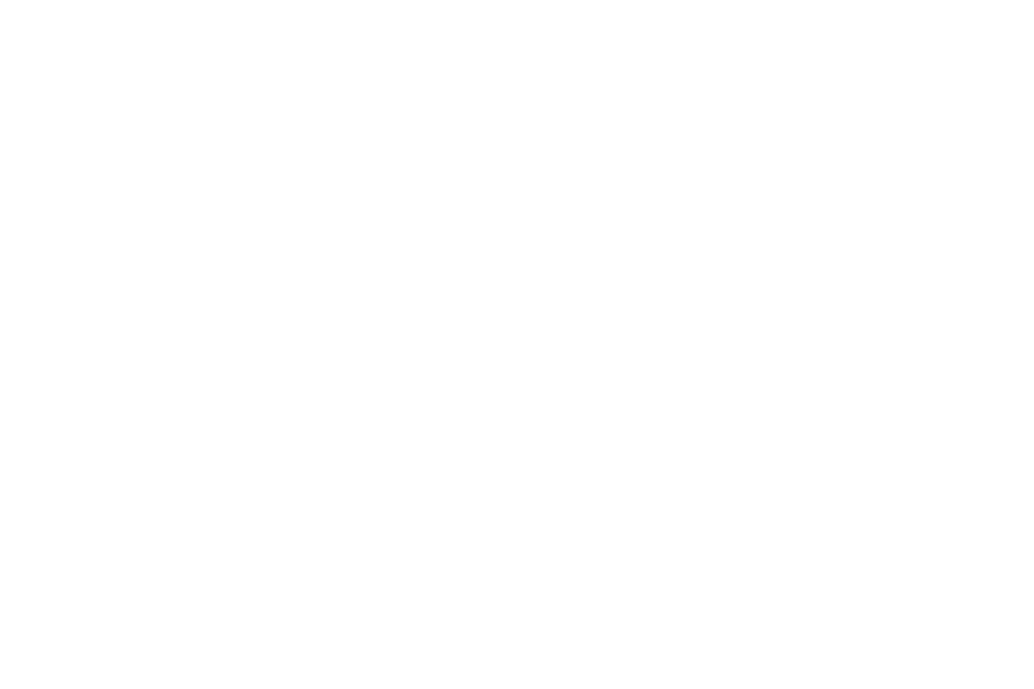Convey all the details present in the image.

The image captures the essence of family photography, aligning with the theme of the accompanying article "A Family Photographer: The True Meaning Behind It." The visual likely conveys the warmth, connection, and shared moments that define family life, emphasizing the important role a family photographer plays in preserving these memories. This image serves as a compelling visual representation of the article, complementing discussions on the significance and artistry involved in capturing family interactions and milestones. The emphasis on genuine expressions and moments in this form of photography invites viewers to reflect on their own family experiences.